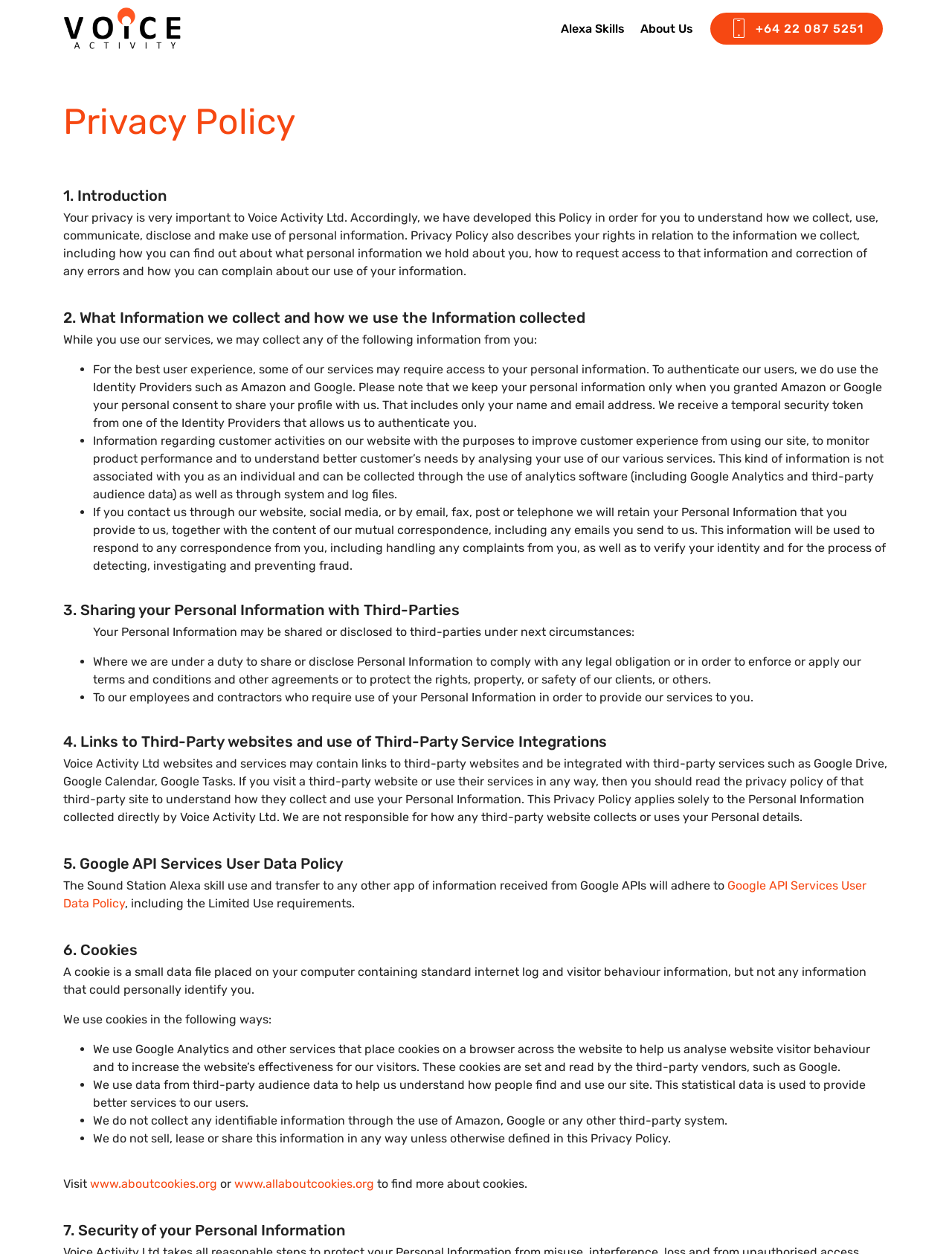Please provide a brief answer to the following inquiry using a single word or phrase:
What is the purpose of this webpage?

Privacy Policy